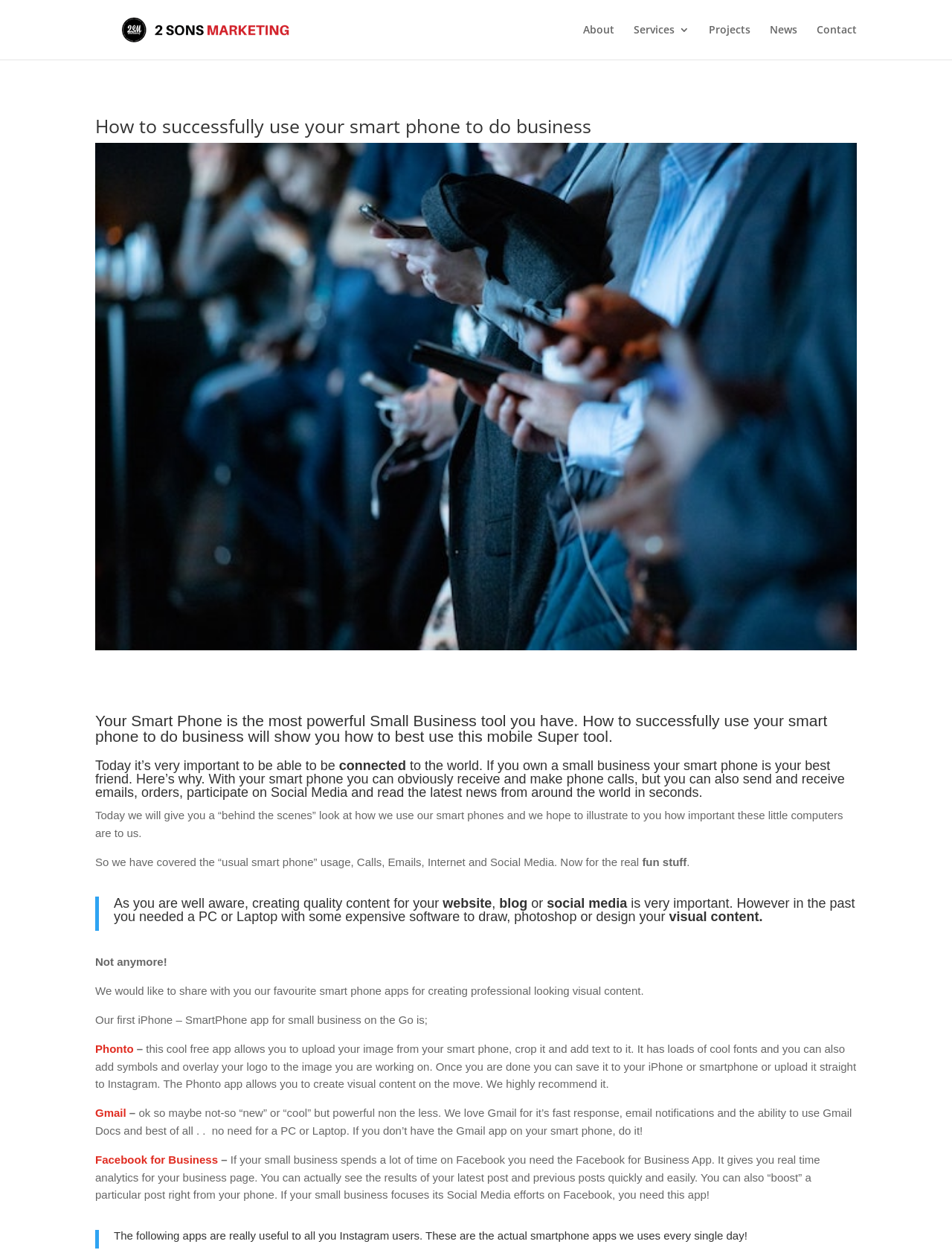Identify and provide the main heading of the webpage.

How to successfully use your smart phone to do business